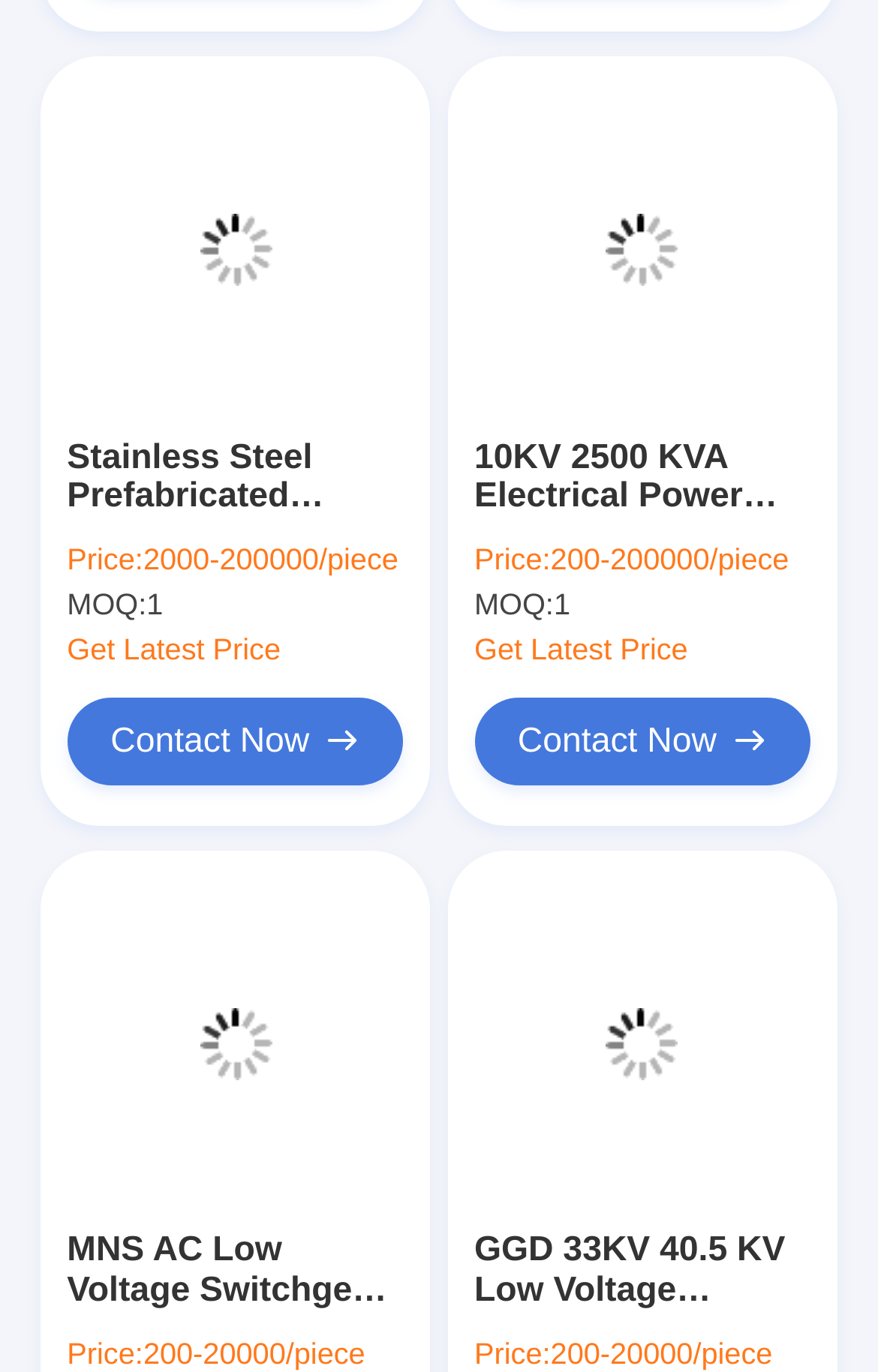Point out the bounding box coordinates of the section to click in order to follow this instruction: "Contact Now for MNS AC Low Voltage Switchgear Withdrawable For Mining Enterprise / High Rise Building".

[0.54, 0.508, 0.924, 0.573]